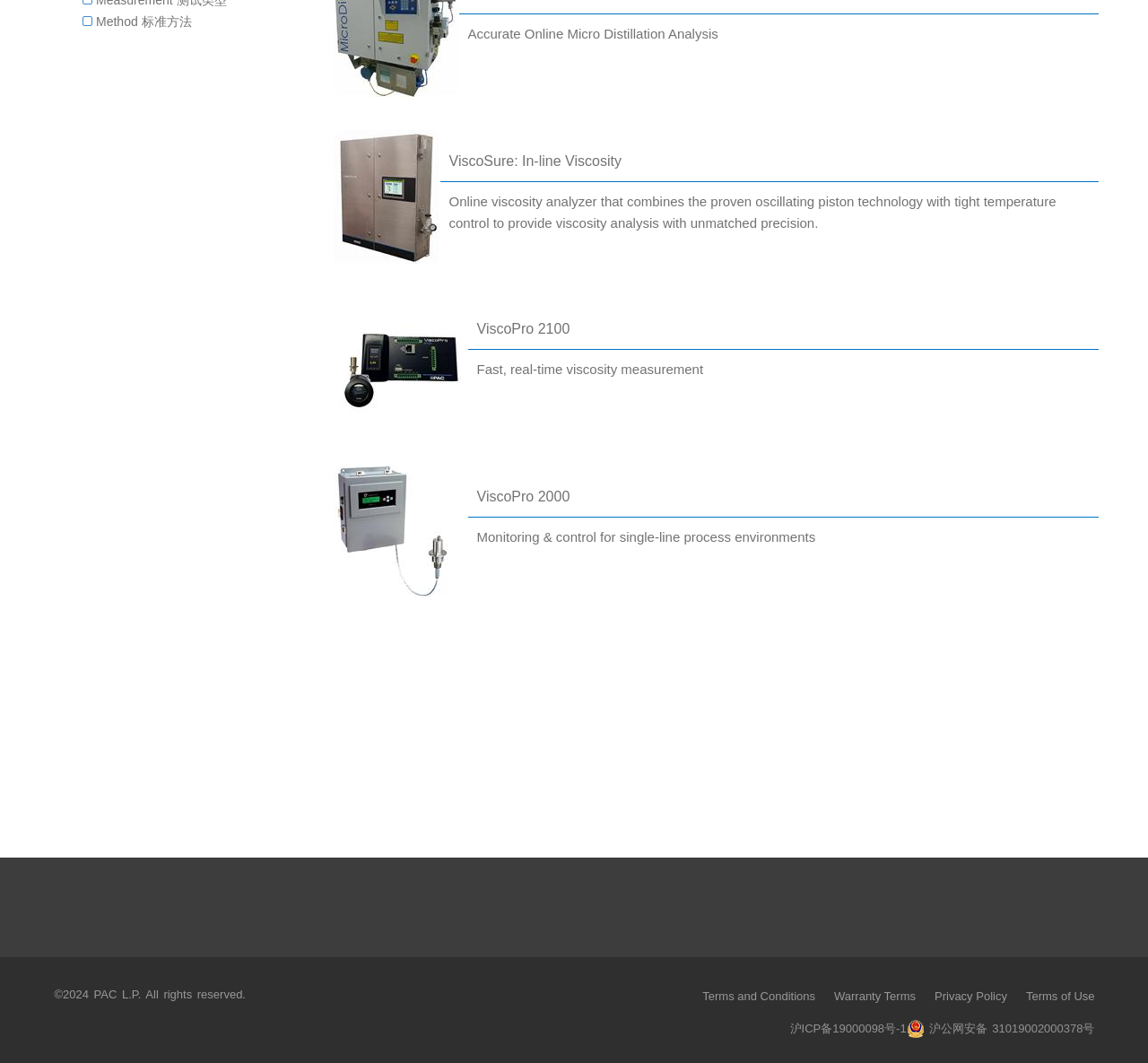Identify the bounding box of the UI component described as: "Sports Garllery".

None